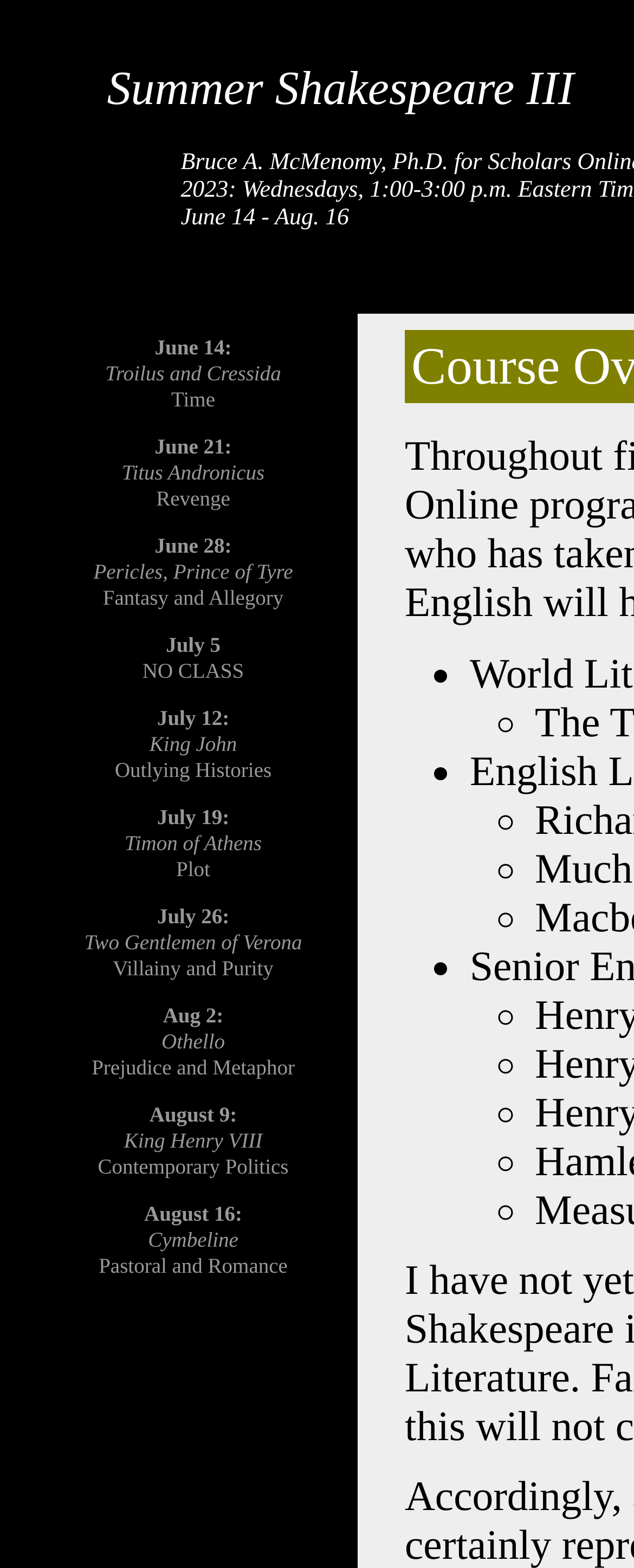Please identify the bounding box coordinates of the clickable element to fulfill the following instruction: "View Cymbeline Pastoral and Romance". The coordinates should be four float numbers between 0 and 1, i.e., [left, top, right, bottom].

[0.156, 0.767, 0.454, 0.815]